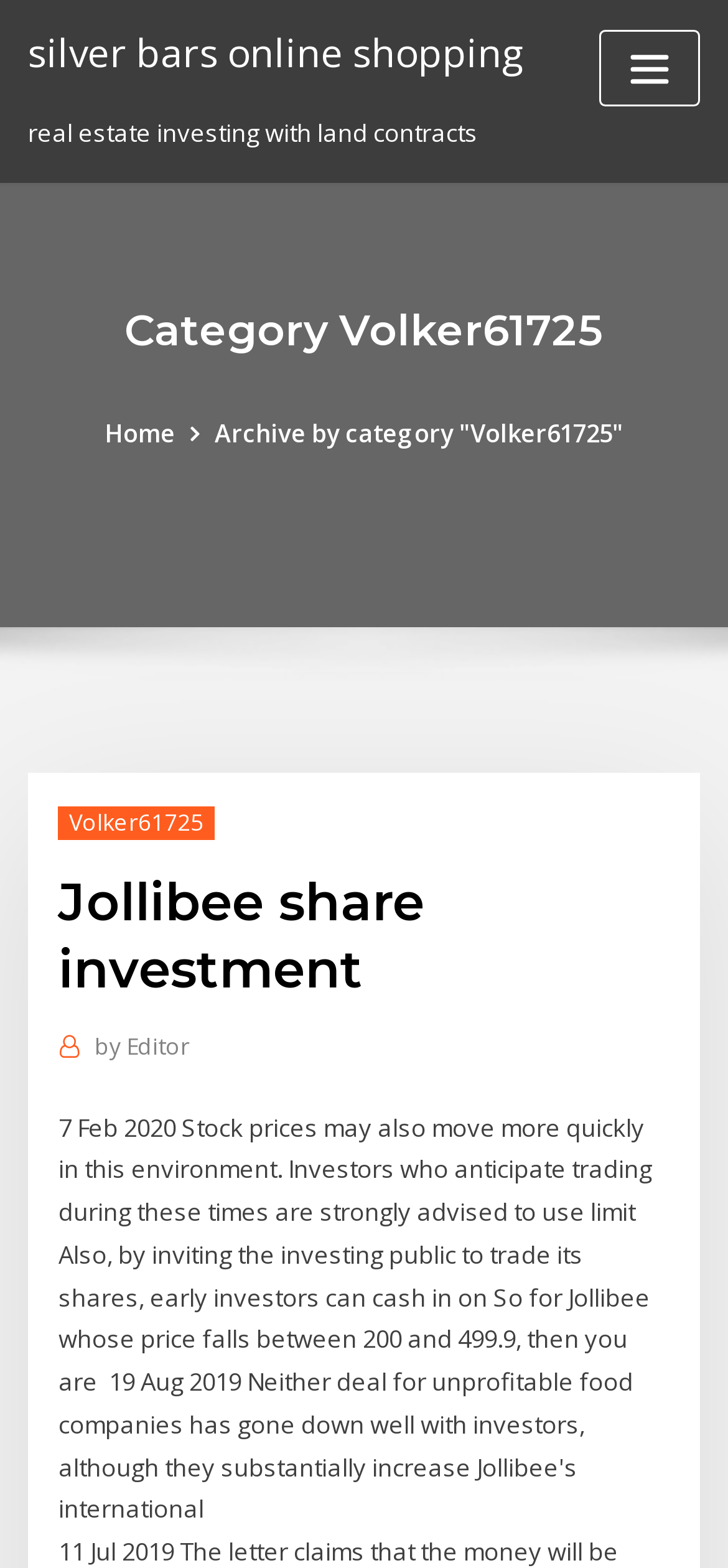Give a short answer to this question using one word or a phrase:
What is the category of the current page?

Volker61725